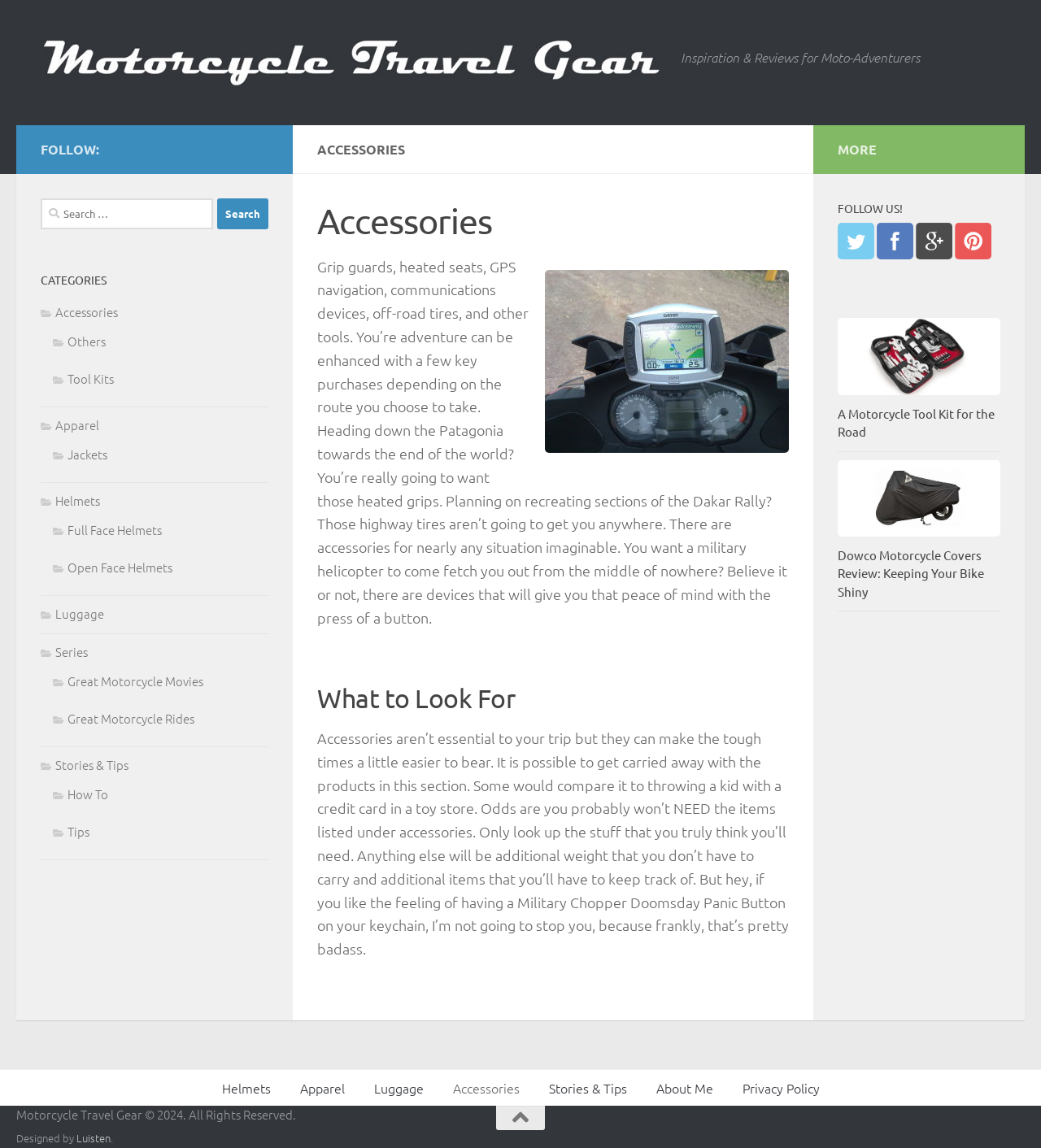Based on the element description alt="Dowco Guardian Weatherall Plus Touring", identify the bounding box of the UI element in the given webpage screenshot. The coordinates should be in the format (top-left x, top-left y, bottom-right x, bottom-right y) and must be between 0 and 1.

[0.805, 0.401, 0.961, 0.467]